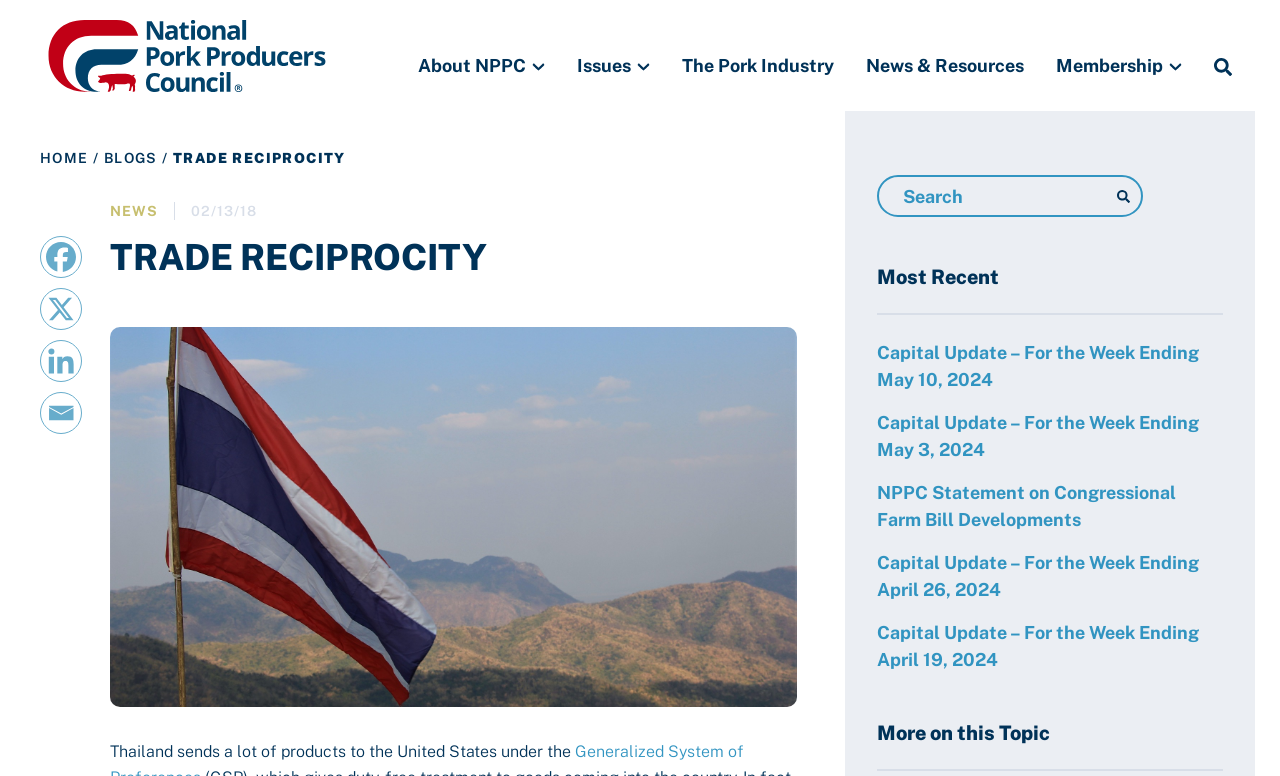Please identify the bounding box coordinates of the region to click in order to complete the task: "Check the 'Most Recent' updates". The coordinates must be four float numbers between 0 and 1, specified as [left, top, right, bottom].

[0.685, 0.341, 0.955, 0.406]